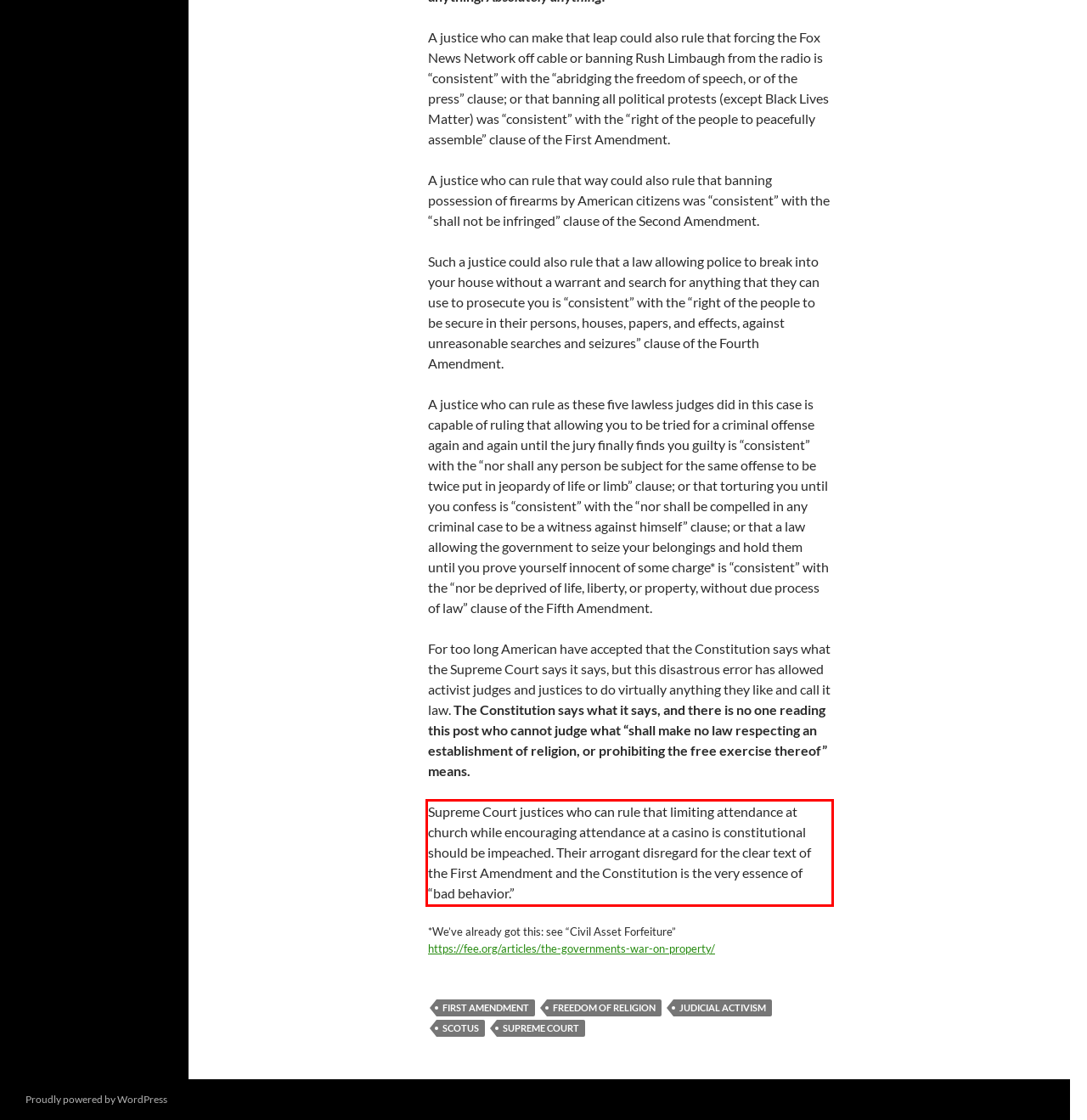Please identify the text within the red rectangular bounding box in the provided webpage screenshot.

Supreme Court justices who can rule that limiting attendance at church while encouraging attendance at a casino is constitutional should be impeached. Their arrogant disregard for the clear text of the First Amendment and the Constitution is the very essence of “bad behavior.”